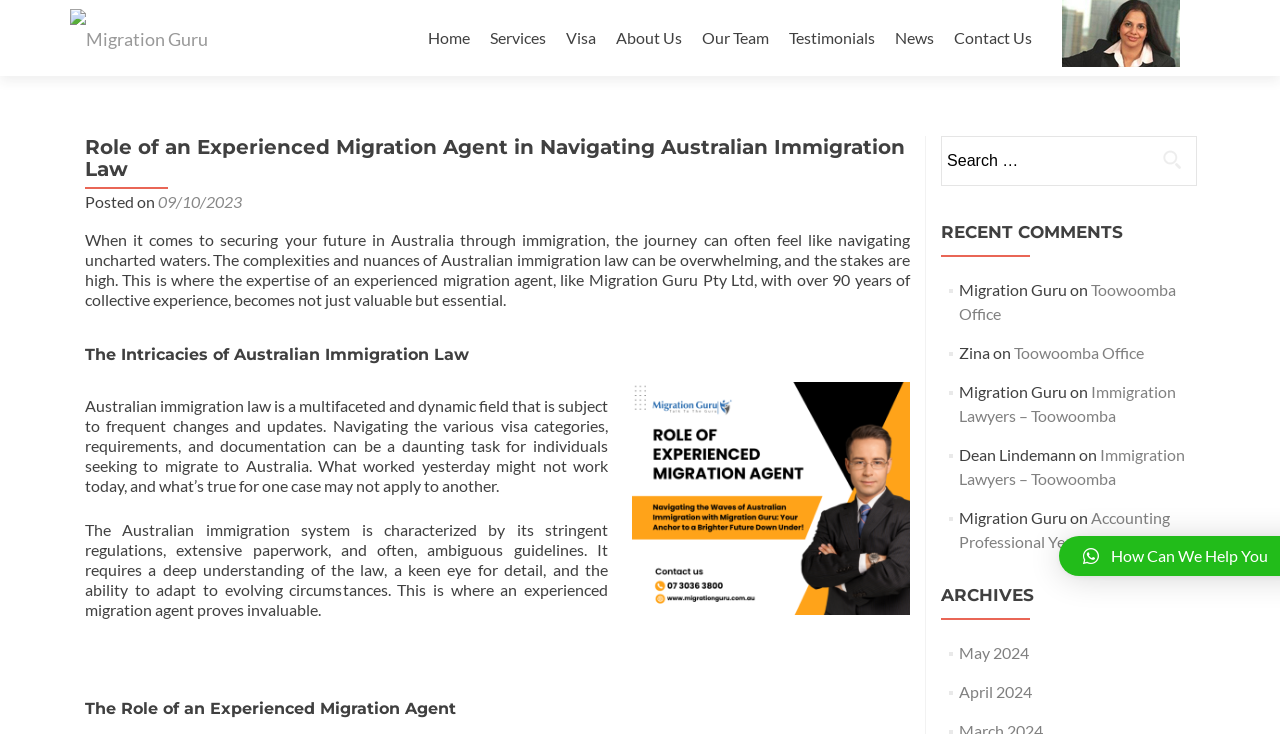Analyze and describe the webpage in a detailed narrative.

This webpage is about the role of an experienced migration agent in navigating Australian immigration law. At the top, there is a logo of "Migration Guru" accompanied by a link to the homepage. To the right of the logo, there is a navigation menu with links to various pages, including "Home", "Services", "Visa", "About Us", "Our Team", "Testimonials", "News", and "Contact Us".

Below the navigation menu, there is a header section with a heading that reads "Role of an Experienced Migration Agent in Navigating Australian Immigration Law". This is followed by a paragraph of text that explains the complexities of Australian immigration law and the importance of seeking the expertise of an experienced migration agent.

The next section is headed "The Intricacies of Australian Immigration Law" and features an image related to the topic. Below the image, there are two paragraphs of text that discuss the challenges of navigating Australian immigration law and the importance of having a deep understanding of the law.

Further down the page, there is a section headed "The Role of an Experienced Migration Agent" with a paragraph of text that explains the value of an experienced migration agent in navigating the complexities of Australian immigration law.

To the right of the main content area, there is a search box with a button labeled "Search". Below the search box, there is a section headed "RECENT COMMENTS" with a list of recent comments from users, including links to related pages.

Finally, at the bottom of the page, there is a section headed "ARCHIVES" with links to archived pages from May 2024 and April 2024.